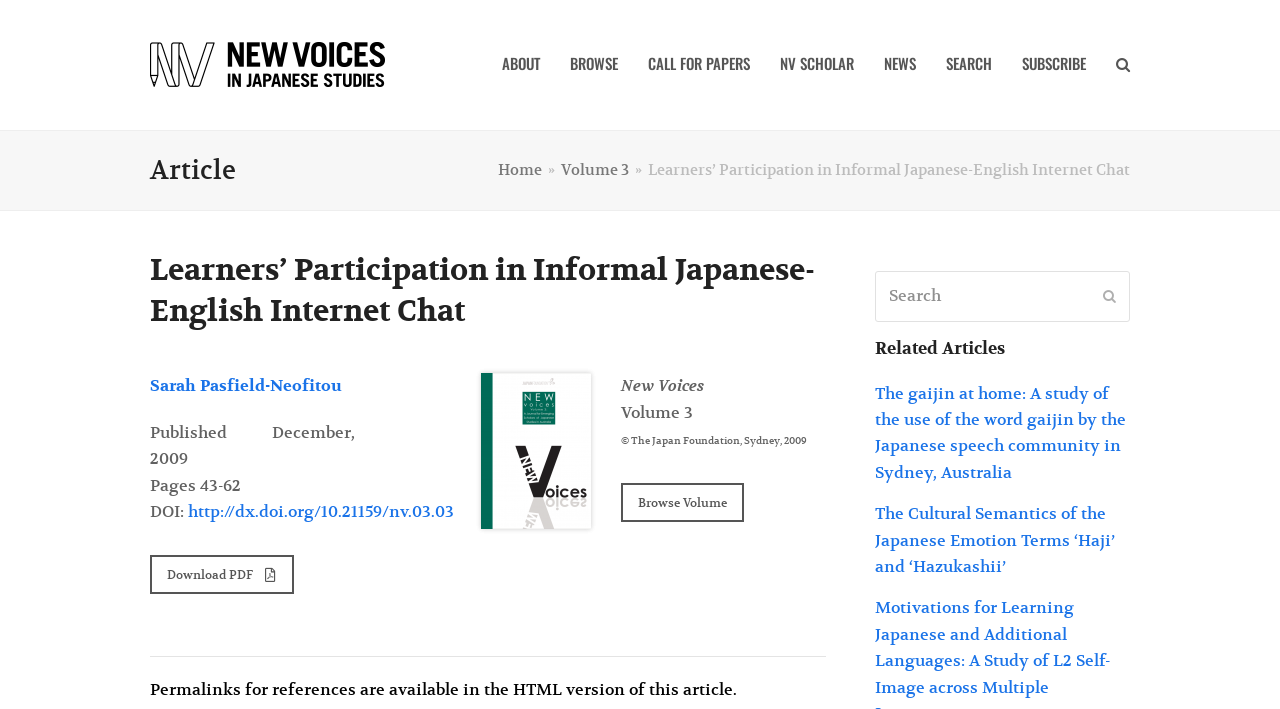Find the bounding box coordinates for the element that must be clicked to complete the instruction: "Browse Volume 3". The coordinates should be four float numbers between 0 and 1, indicated as [left, top, right, bottom].

[0.485, 0.681, 0.581, 0.736]